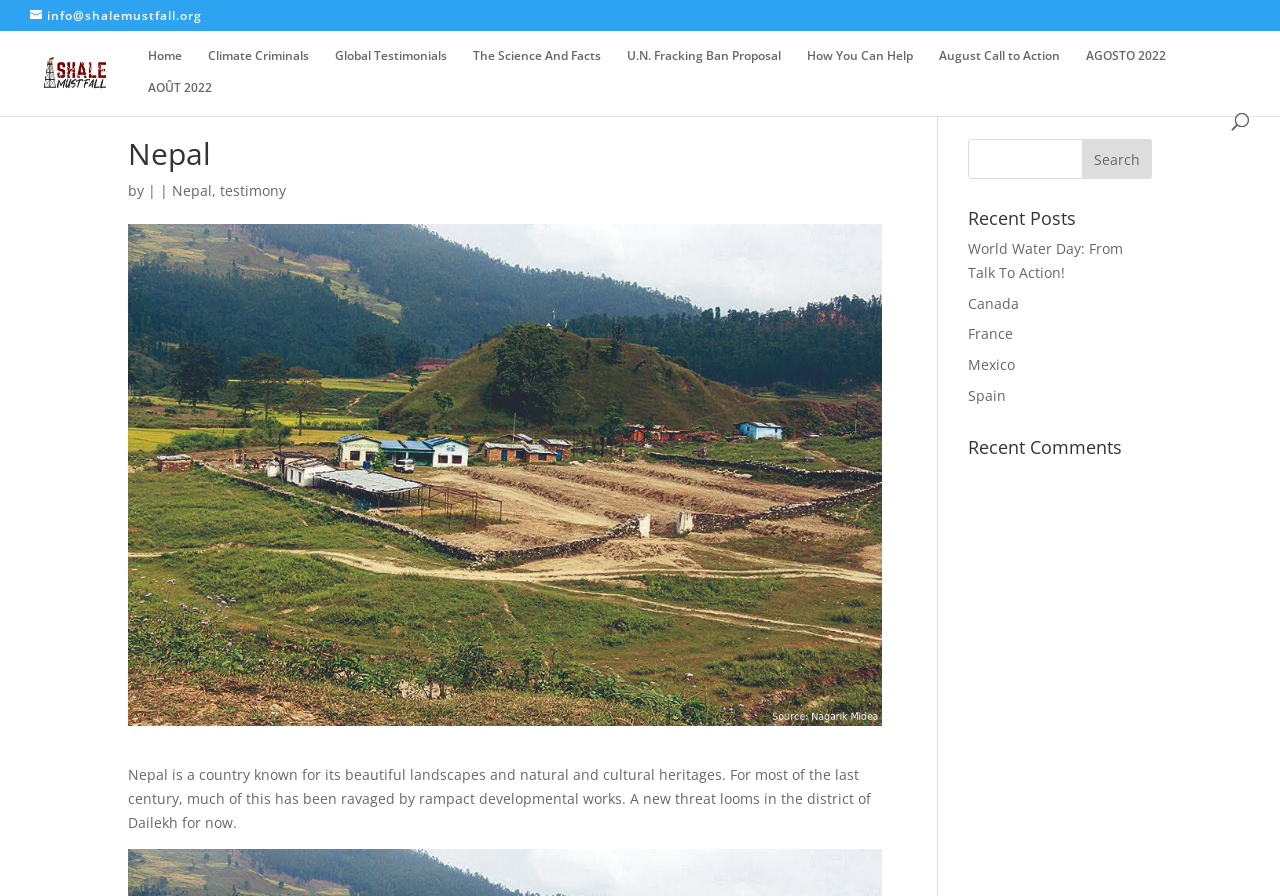Please identify the coordinates of the bounding box for the clickable region that will accomplish this instruction: "Go to the home page".

[0.116, 0.055, 0.142, 0.09]